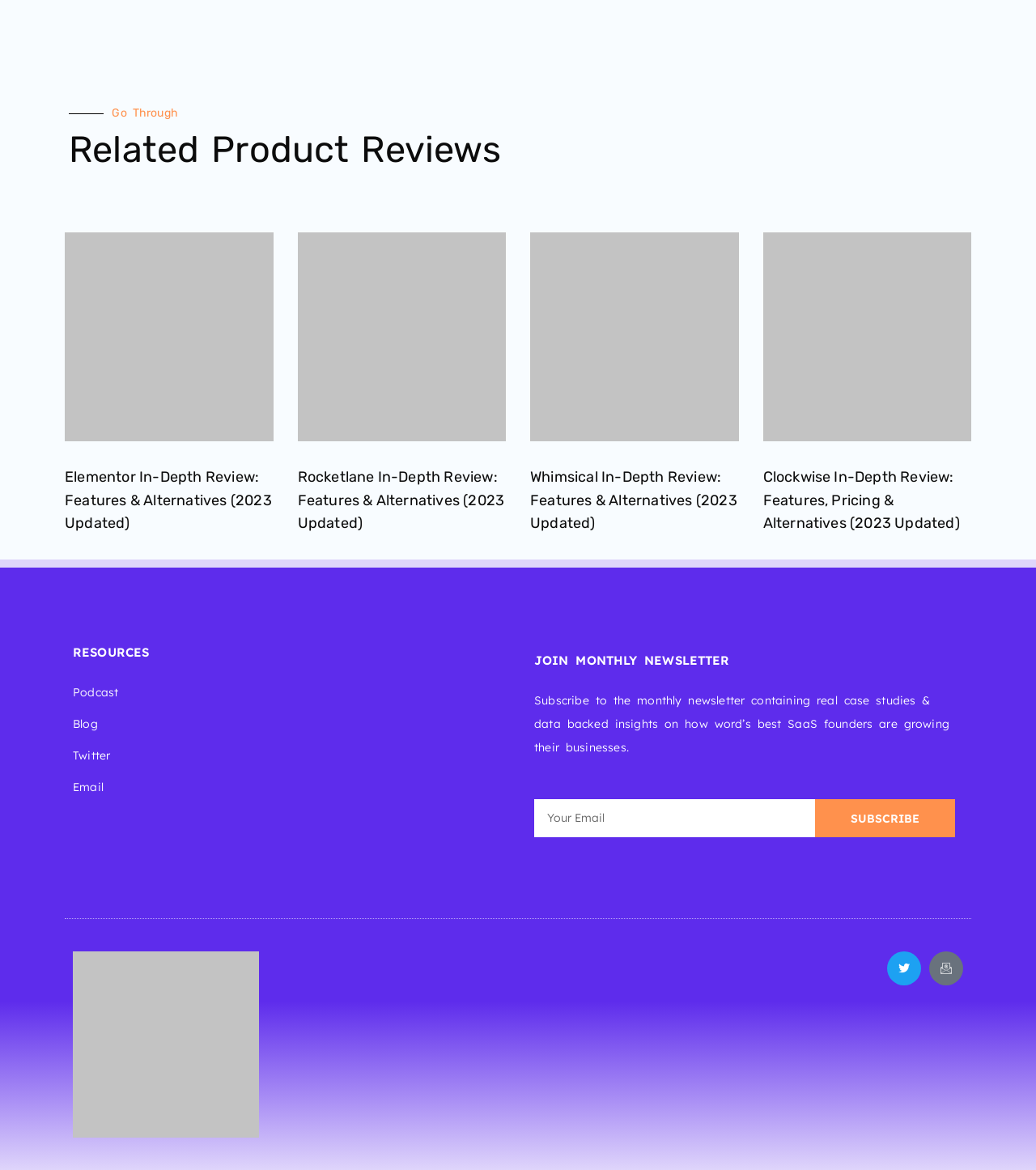Determine the bounding box coordinates of the section to be clicked to follow the instruction: "Subscribe to the monthly newsletter". The coordinates should be given as four float numbers between 0 and 1, formatted as [left, top, right, bottom].

[0.786, 0.683, 0.922, 0.716]